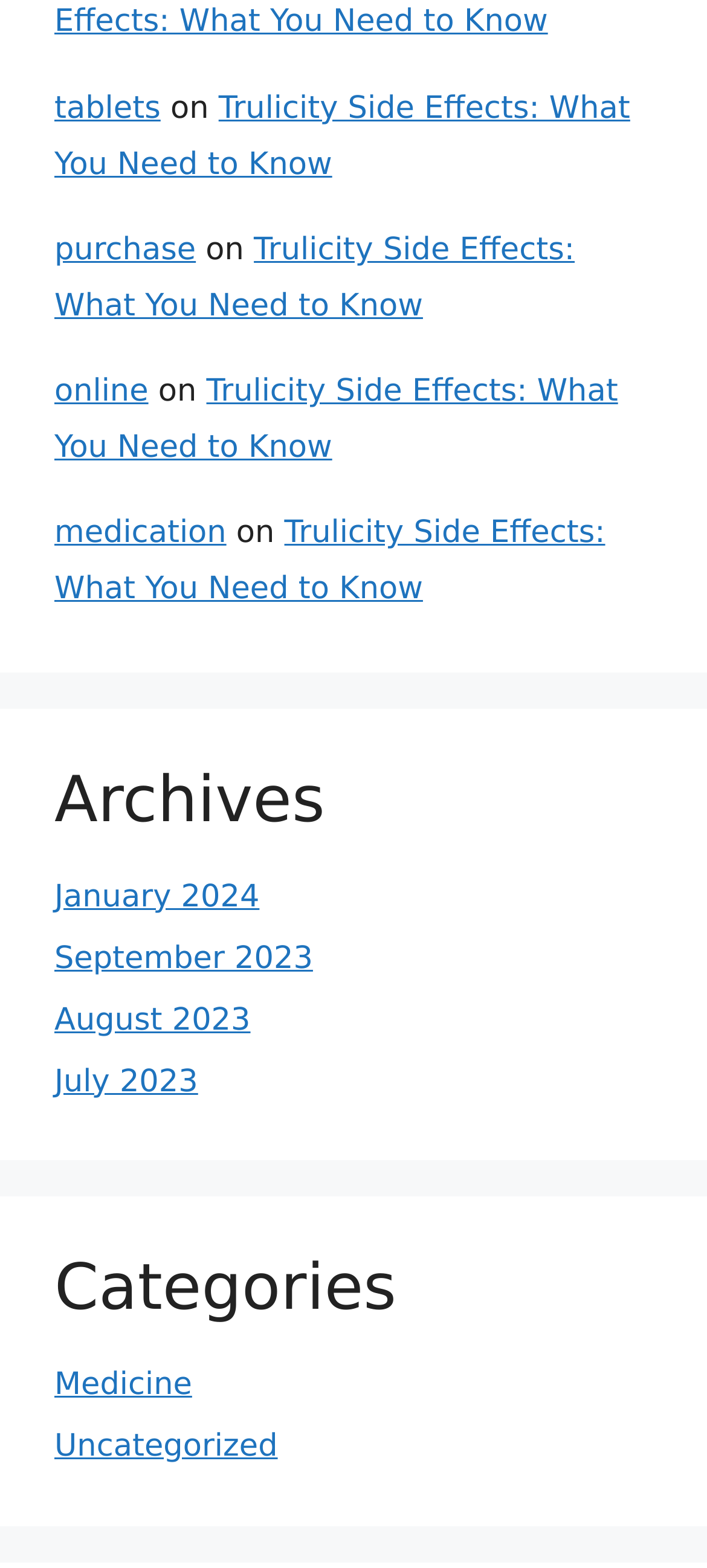Locate the bounding box coordinates of the element to click to perform the following action: 'select Medicine category'. The coordinates should be given as four float values between 0 and 1, in the form of [left, top, right, bottom].

[0.077, 0.872, 0.272, 0.895]